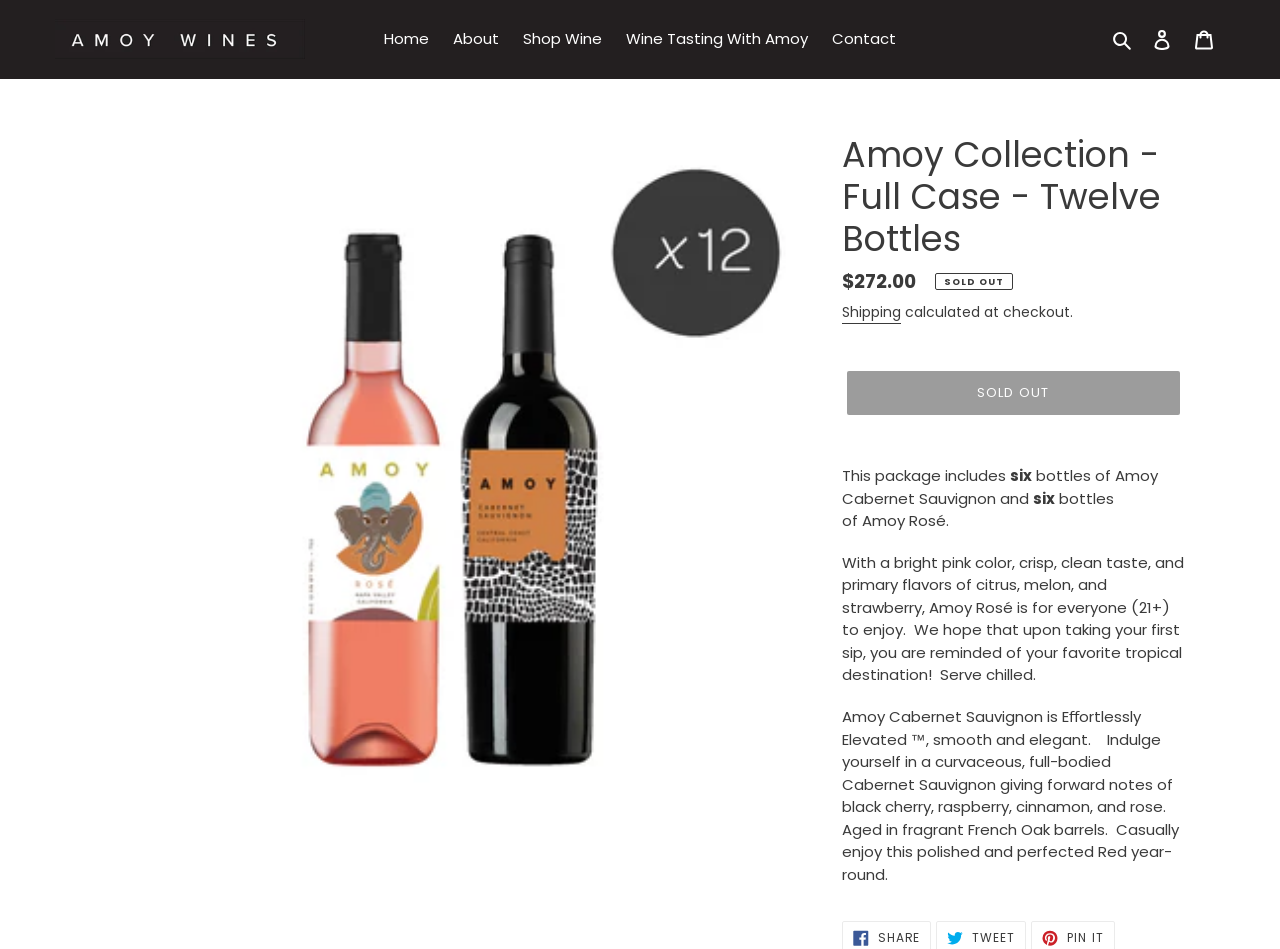What is the price of the wine package?
Look at the image and construct a detailed response to the question.

I located the answer by examining the 'Regular price' description list detail which displays the price of the wine package as $272.00.